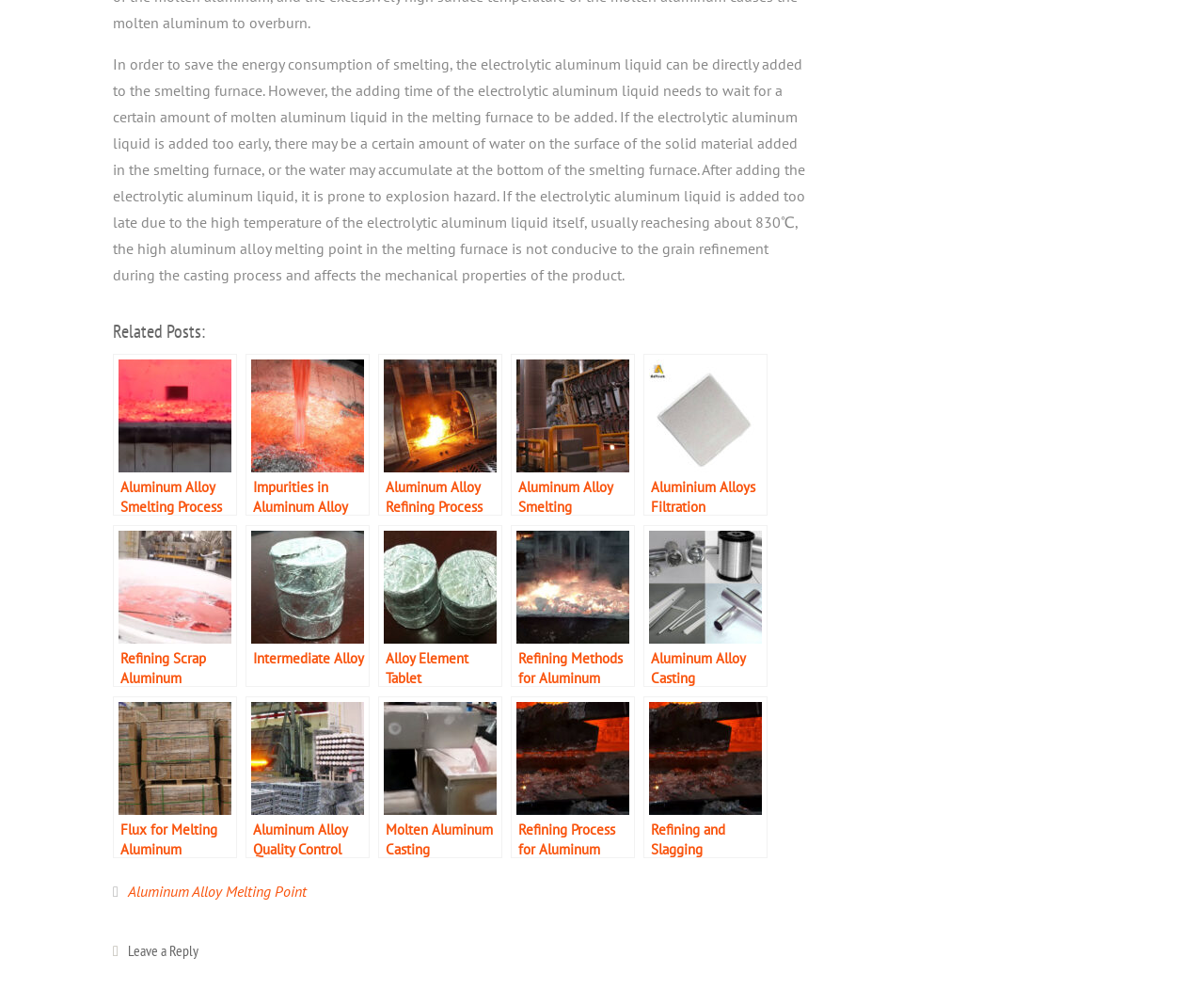Please specify the bounding box coordinates of the clickable region to carry out the following instruction: "Explore 'Aluminum Alloy Casting'". The coordinates should be four float numbers between 0 and 1, in the format [left, top, right, bottom].

[0.534, 0.531, 0.638, 0.695]